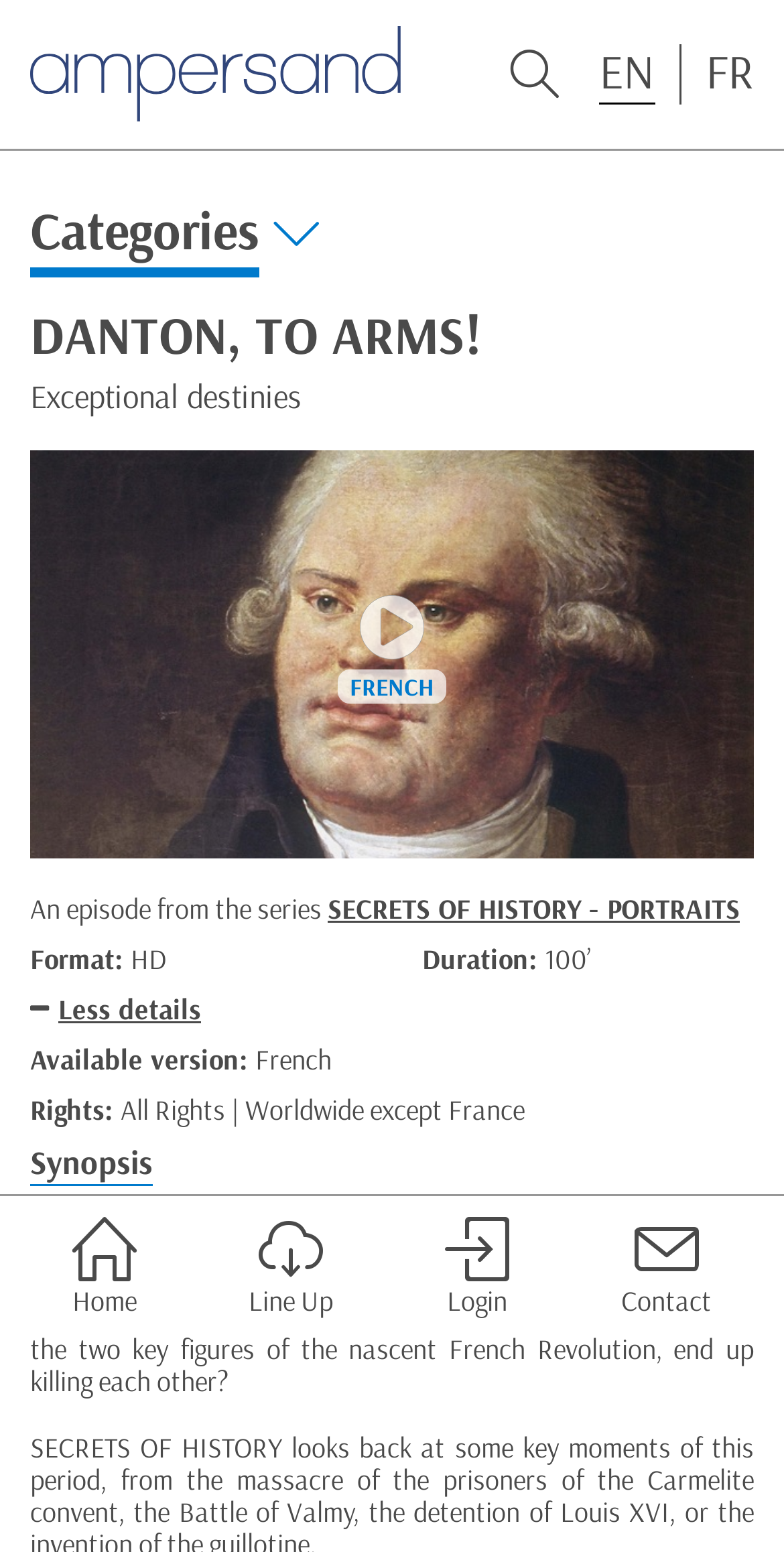Provide an in-depth caption for the contents of the webpage.

This webpage is about a documentary series episode titled "DANTON, TO ARMS!" with a focus on the French Revolution. At the top left, there is a link and an image, likely a logo or a banner. To the right of the logo, there are two language options, "EN" and "FR", indicating that the content is available in English and French.

Below the language options, there are three headings: "Categories", "DANTON, TO ARMS!", and "Exceptional destinies", which suggest that the episode is part of a series or a category. An iframe takes up a significant portion of the page, likely containing a video player or a preview of the episode.

To the right of the iframe, there is a brief description of the episode, stating that it is an episode from the series "SECRETS OF HISTORY - PORTRAITS". Below this, there are several lines of text providing details about the episode, including its format (HD), duration (100 minutes), and available version (French).

Further down, there is a section with the heading "Synopsis", which provides a brief summary of the episode. The text describes Georges Danton, a key figure in the French Revolution, and raises questions about his fortune and his relationship with Robespierre.

At the bottom of the page, there is a complementary section with four links: "Home", "Line Up", "Login", and "Contact", which provide navigation options for the user.